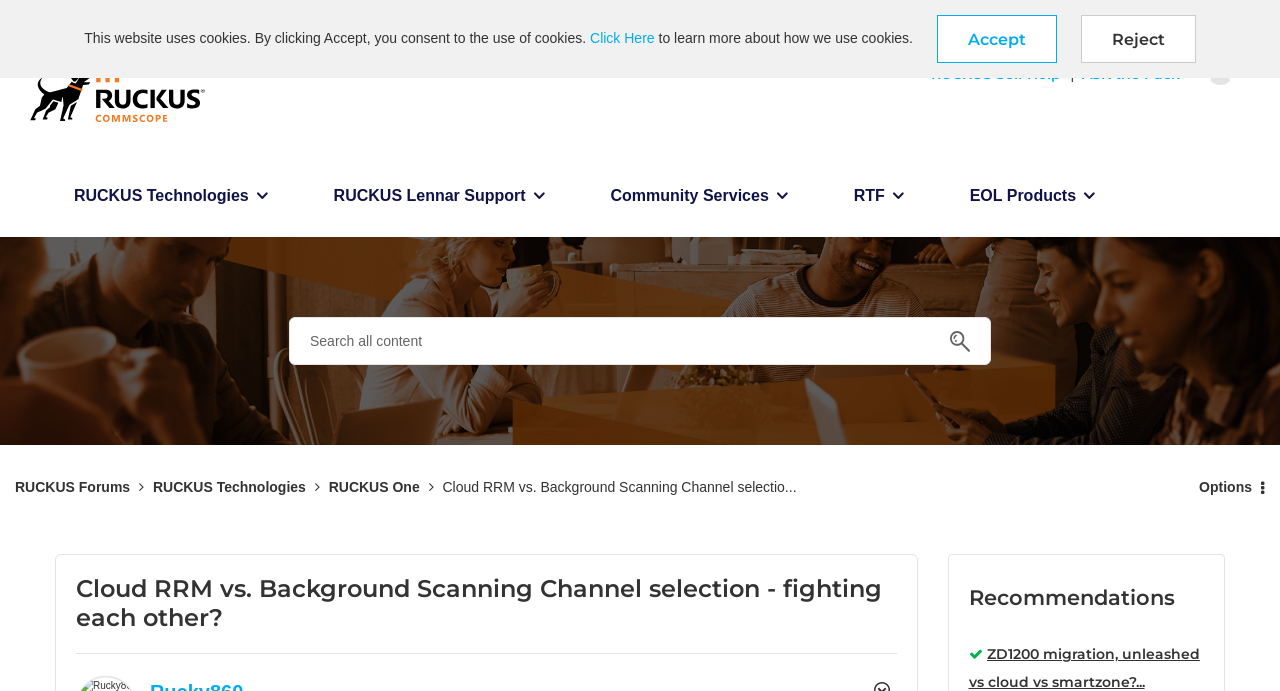Using the element description Blog, predict the bounding box coordinates for the UI element. Provide the coordinates in (top-left x, top-left y, bottom-right x, bottom-right y) format with values ranging from 0 to 1.

None